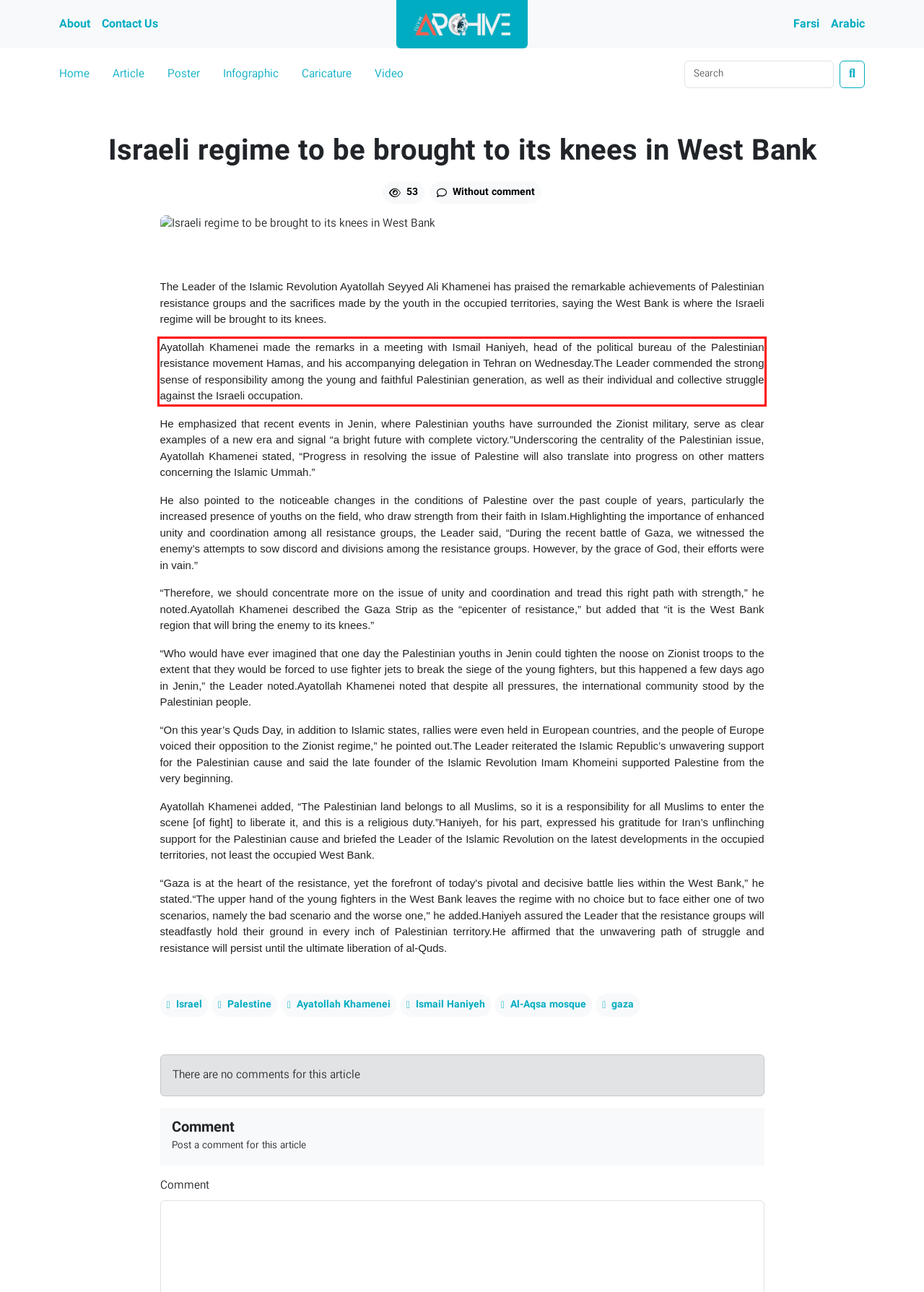Please examine the webpage screenshot containing a red bounding box and use OCR to recognize and output the text inside the red bounding box.

Ayatollah Khamenei made the remarks in a meeting with Ismail Haniyeh, head of the political bureau of the Palestinian resistance movement Hamas, and his accompanying delegation in Tehran on Wednesday.The Leader commended the strong sense of responsibility among the young and faithful Palestinian generation, as well as their individual and collective struggle against the Israeli occupation.